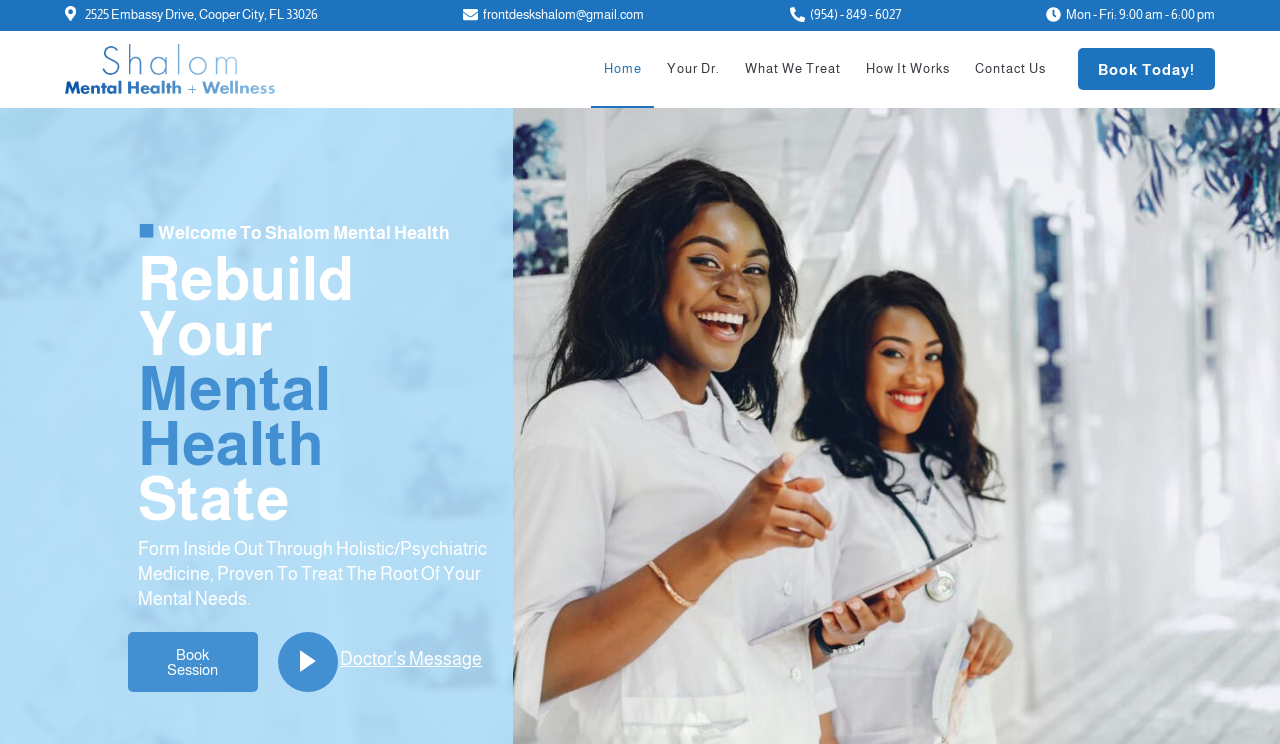Can you give a detailed response to the following question using the information from the image? What is the purpose of the 'Book Today!' link?

I inferred the purpose of the 'Book Today!' link by looking at its context and the surrounding elements, which suggest that it is a call-to-action to book a session with Shalom Mental Health & Wellness.